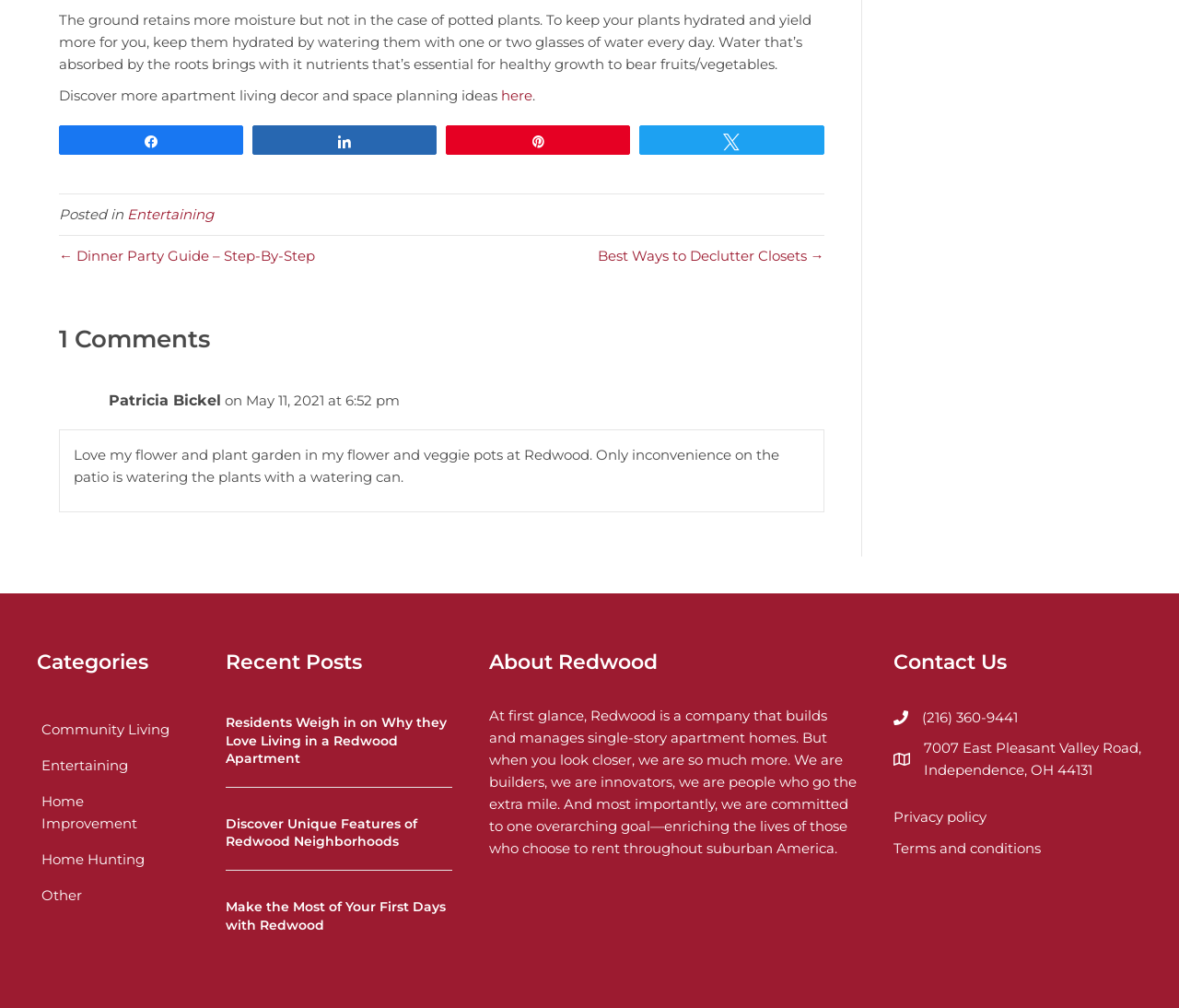Please find the bounding box coordinates of the element that you should click to achieve the following instruction: "Share on social media". The coordinates should be presented as four float numbers between 0 and 1: [left, top, right, bottom].

[0.051, 0.125, 0.206, 0.153]